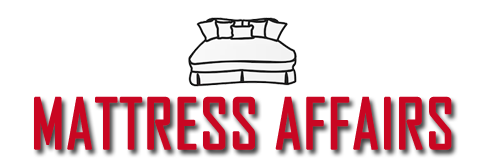Describe thoroughly the contents of the image.

The image features the logo for "Mattress Affairs," depicted prominently with a stylized illustration of a mattress and decorative pillows atop it. The logo is designed in a simplistic yet inviting style, emphasizing comfort and relaxation associated with quality sleep. The name "MATTRESS AFFAIRS" is displayed in bold, red letters beneath the illustration, suggesting a focus on mattress-related topics, reviews, and insights. This branding reflects the website's dedication to providing information and guidance on various mattress types and related bedding accessories, enhancing the consumer's experience in selecting the perfect sleep solution.